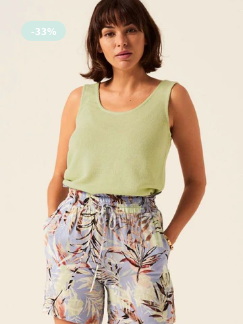Thoroughly describe what you see in the image.

The image features a woman wearing a light green sleeveless top, which is complemented by patterned shorts that showcase a vibrant, floral design. The ensemble is fresh and perfect for a casual, summery look. Overlayed in the top left corner is a promotional tag indicating a discount of 33%. This stylish outfit highlights a blend of comfort and trendiness, making it suitable for warm weather outings.